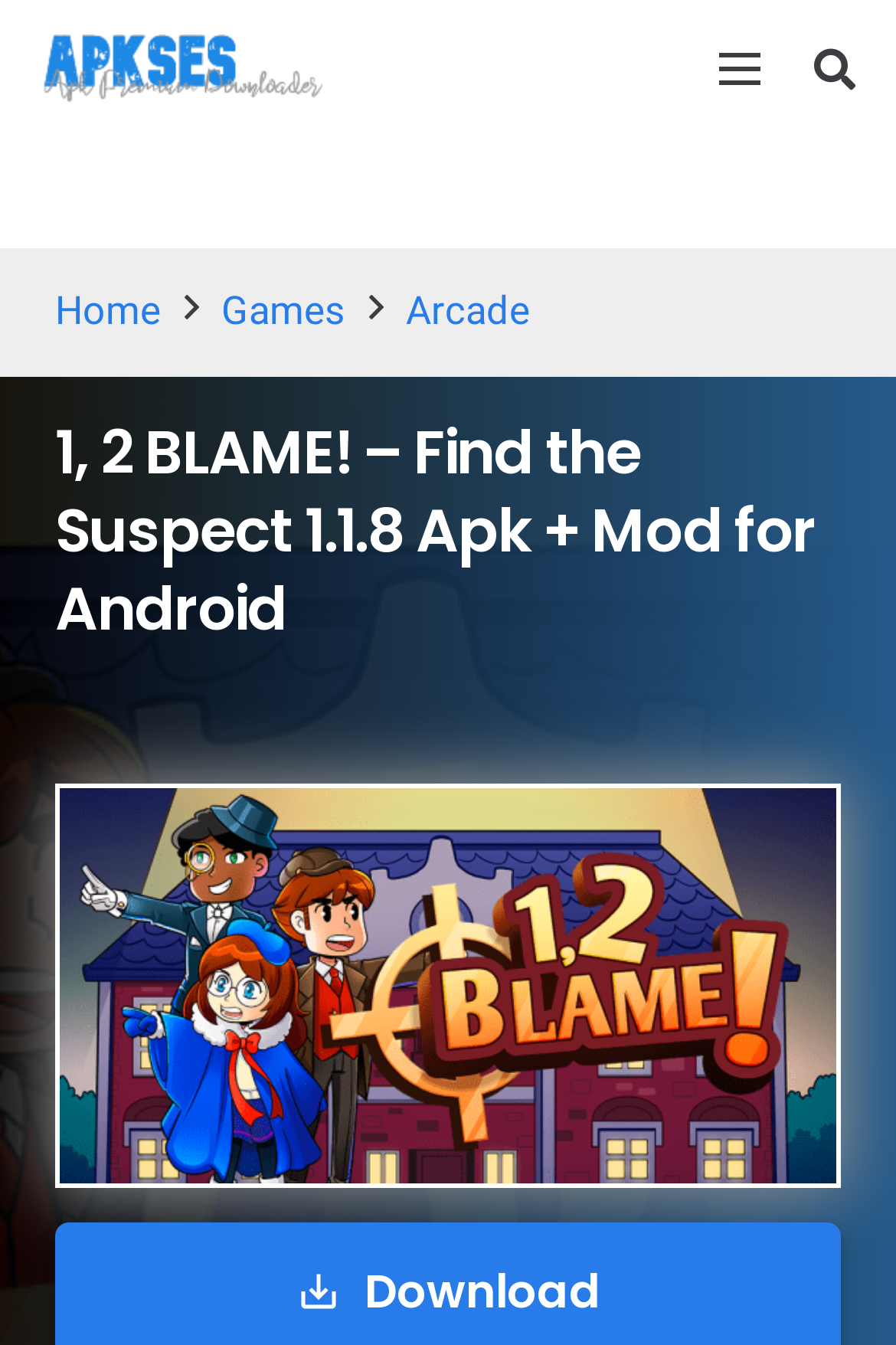How many main menu items are there?
Answer the question with as much detail as possible.

By examining the webpage, I can see that there are three main menu items: Home, Games, and Arcade, which are located at the top of the webpage.